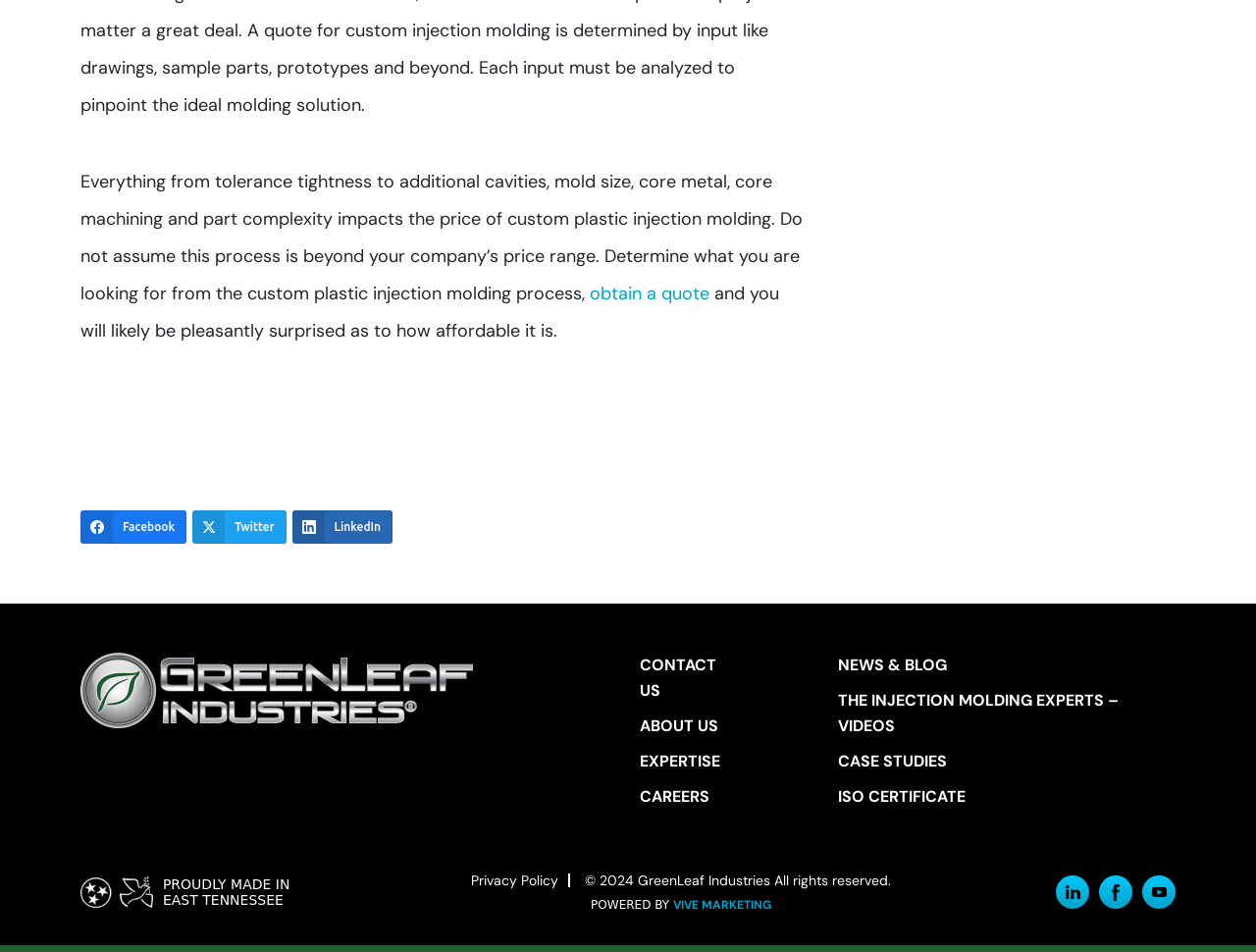With reference to the screenshot, provide a detailed response to the question below:
What social media platforms are linked on this webpage?

The webpage has links to three social media platforms, namely Facebook, Twitter, and LinkedIn, which are located at the bottom of the page.